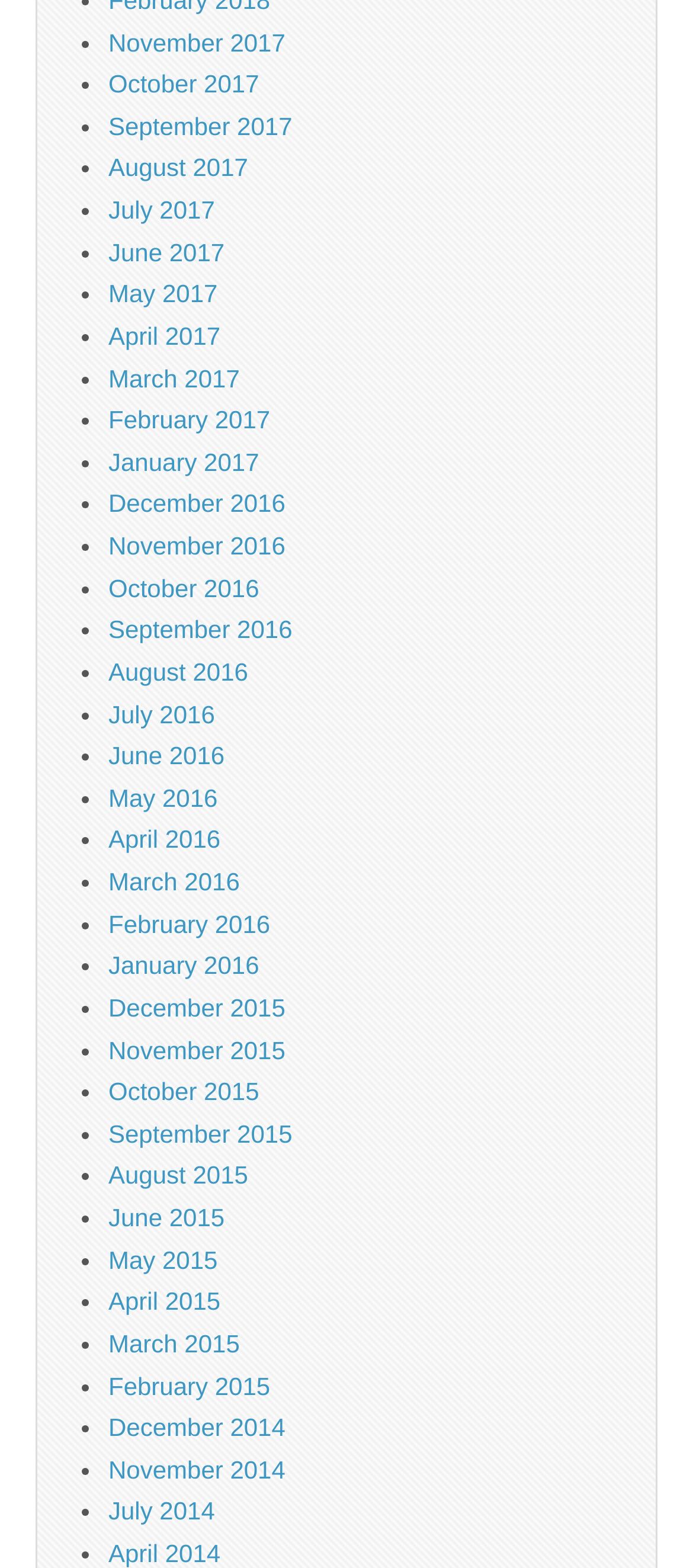What is the latest month listed?
Using the image as a reference, answer the question with a short word or phrase.

November 2017